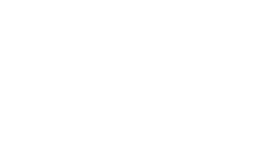Generate a detailed caption for the image.

The image associated with the course on video editing features a graphic representation related to "Video Editing using Adobe Premiere Pro for Beginners." This course is designed to guide beginners through the fundamental skills required for effective video editing using Adobe Premiere Pro, covering essential topics like starting a new project, organizing videos, and understanding the timeline features. The course promises over 43 lectures and around 5 hours of content, making it a comprehensive introduction for those looking to edit their own videos, including travel and family footage. The image contemporaneously aligns with the course's objective to equip new users with the necessary tools and techniques for video editing success.